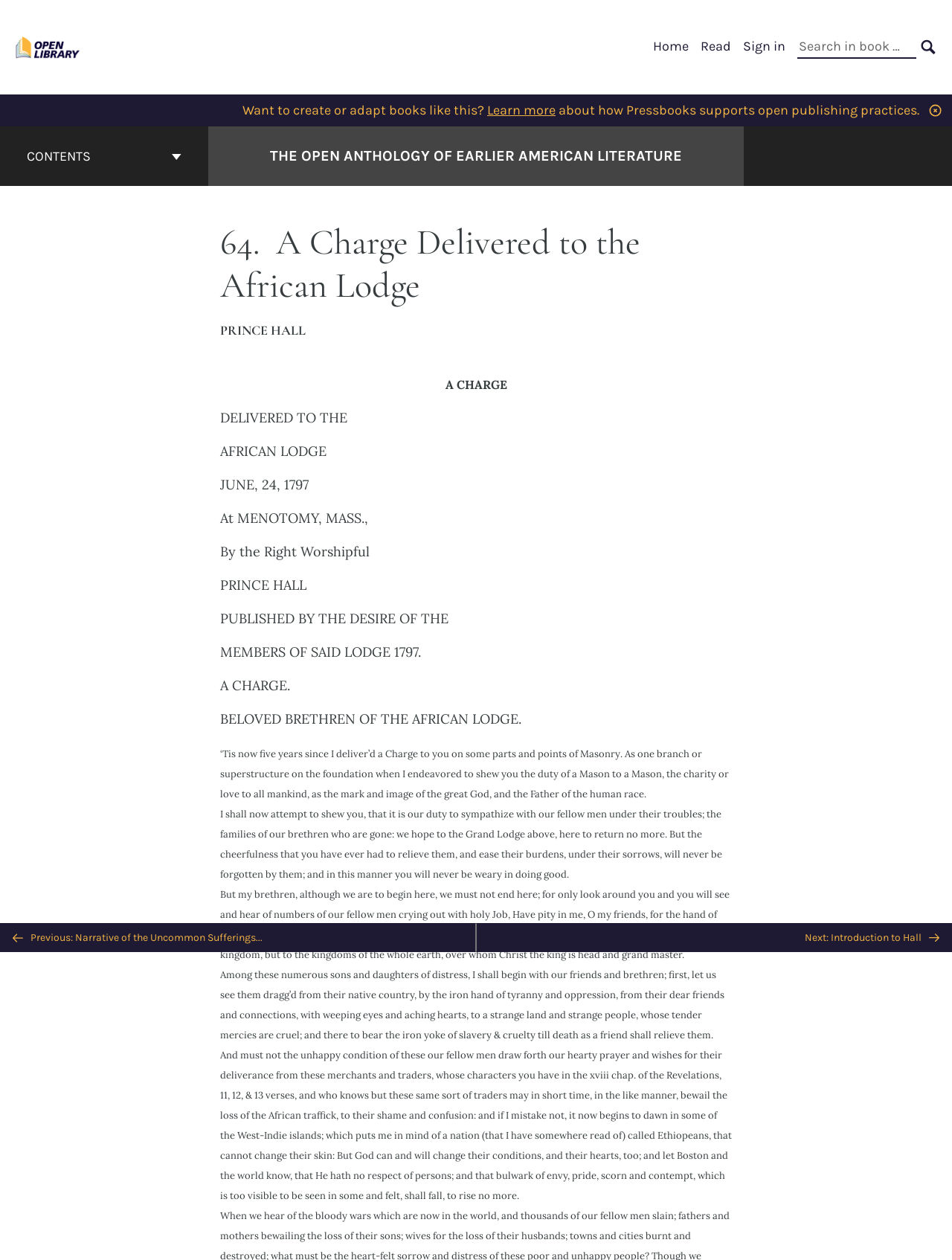Create a detailed description of the webpage's content and layout.

This webpage is about "A Charge Delivered to the African Lodge" from "The Open Anthology of Earlier American Literature". At the top left corner, there is a logo for the Open Library Publishing Platform, accompanied by a link to the platform. To the right of the logo, there is a primary navigation menu with links to "Home", "Read", and "Sign in", as well as a search bar with a search button.

Below the navigation menu, there is a promotional message encouraging users to create or adapt books like this, with a "Learn more" link. Next to this message, there is a description of how Pressbooks supports open publishing practices.

On the left side of the page, there is a book contents navigation menu with a "CONTENTS" button and a link to the cover page of "The Open Anthology of Earlier American Literature". The cover page link is accompanied by a heading and a static text describing the book title.

The main content of the page is a historical text, "A Charge Delivered to the African Lodge", which is divided into several paragraphs. The text is formatted with headings, static texts, and paragraphs. The text discusses the duty of Masonry, charity, and love to all mankind, as well as the importance of sympathizing with fellow men under their troubles.

At the bottom of the page, there is a previous/next navigation menu with links to the previous and next pages, accompanied by images. There is also a "BACK TO TOP" button.